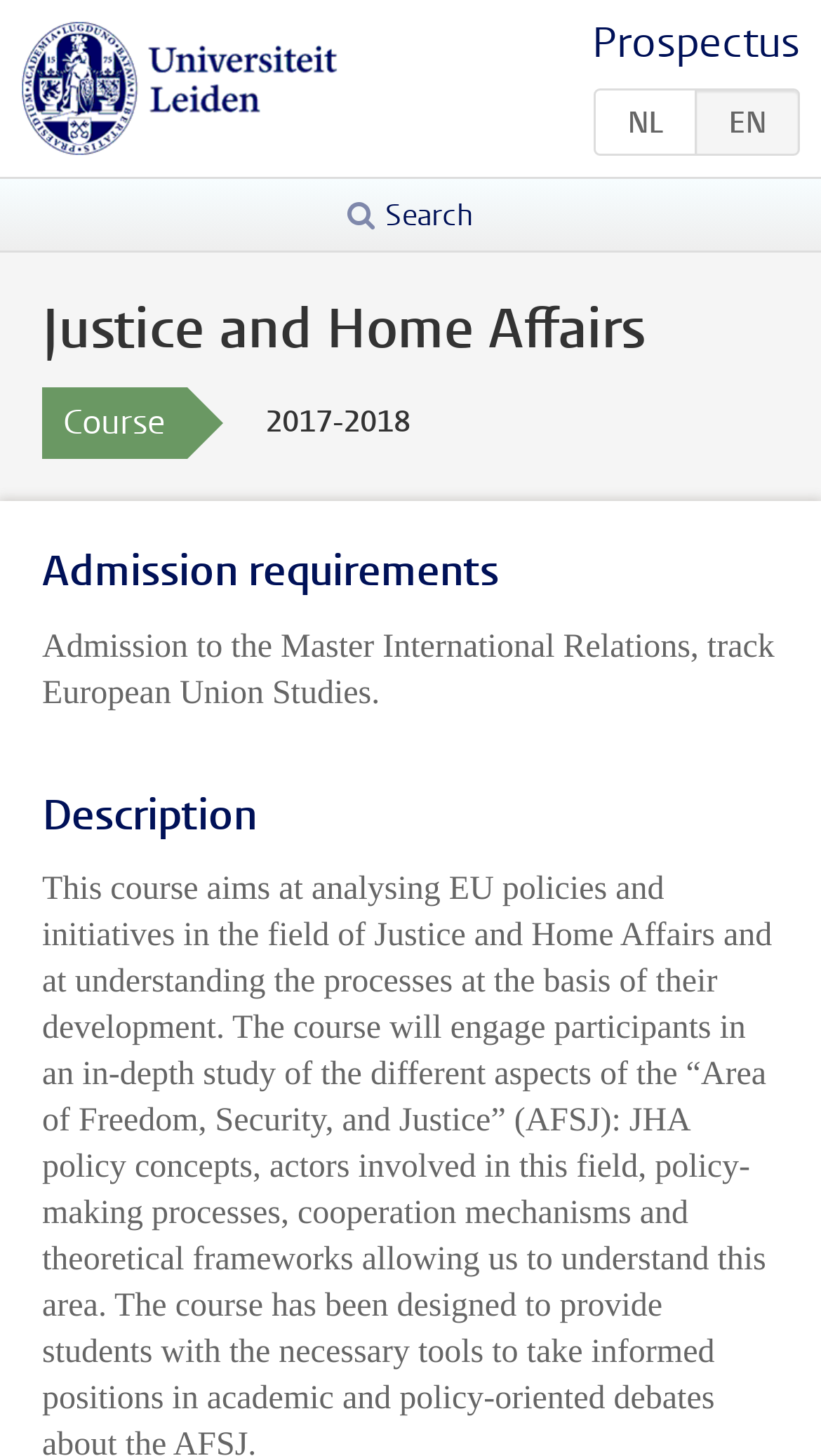Describe the webpage in detail, including text, images, and layout.

The webpage is about the prospectus for the "Justice and Home Affairs" program at Universiteit Leiden for the 2017-2018 academic year. At the top left, there is a link to the university's homepage, accompanied by the university's logo. On the top right, there are links to switch between the Dutch and English language versions of the page, with the current language indicated by an abbreviation ("NL" or "EN").

Below the language links, there is a search button with a magnifying glass icon. The main content of the page is an article that spans the entire width of the page. It starts with a heading that reads "Justice and Home Affairs", followed by two lines of text that provide more information about the course, including the academic year.

The next section is headed "Admission requirements", which is followed by a paragraph of text that describes the admission process for the Master International Relations program, specifically the European Union Studies track. Finally, there is a section headed "Description", but its content is not specified.